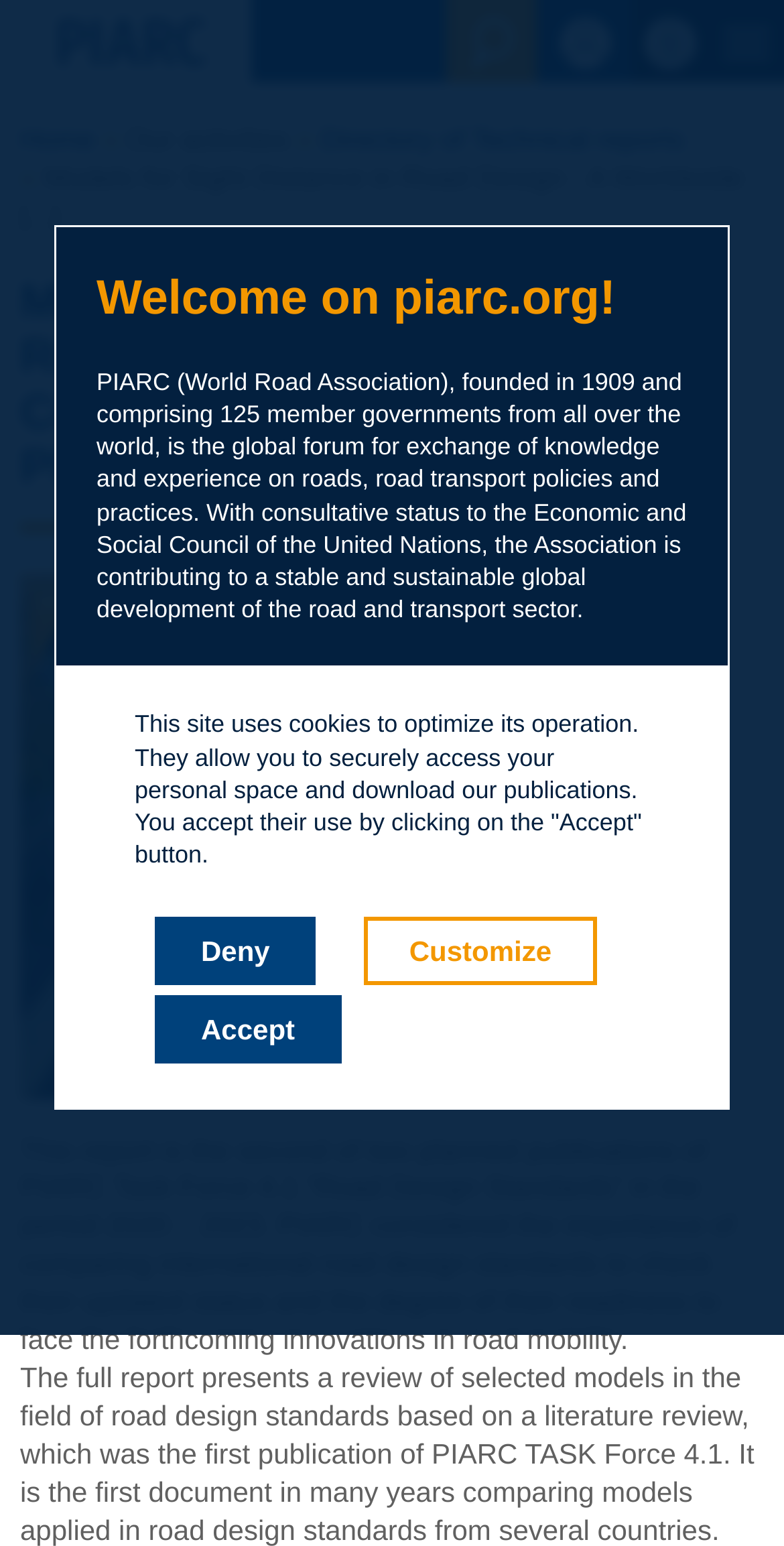Find the bounding box coordinates for the HTML element specified by: "Crop Cultivation and Management".

None